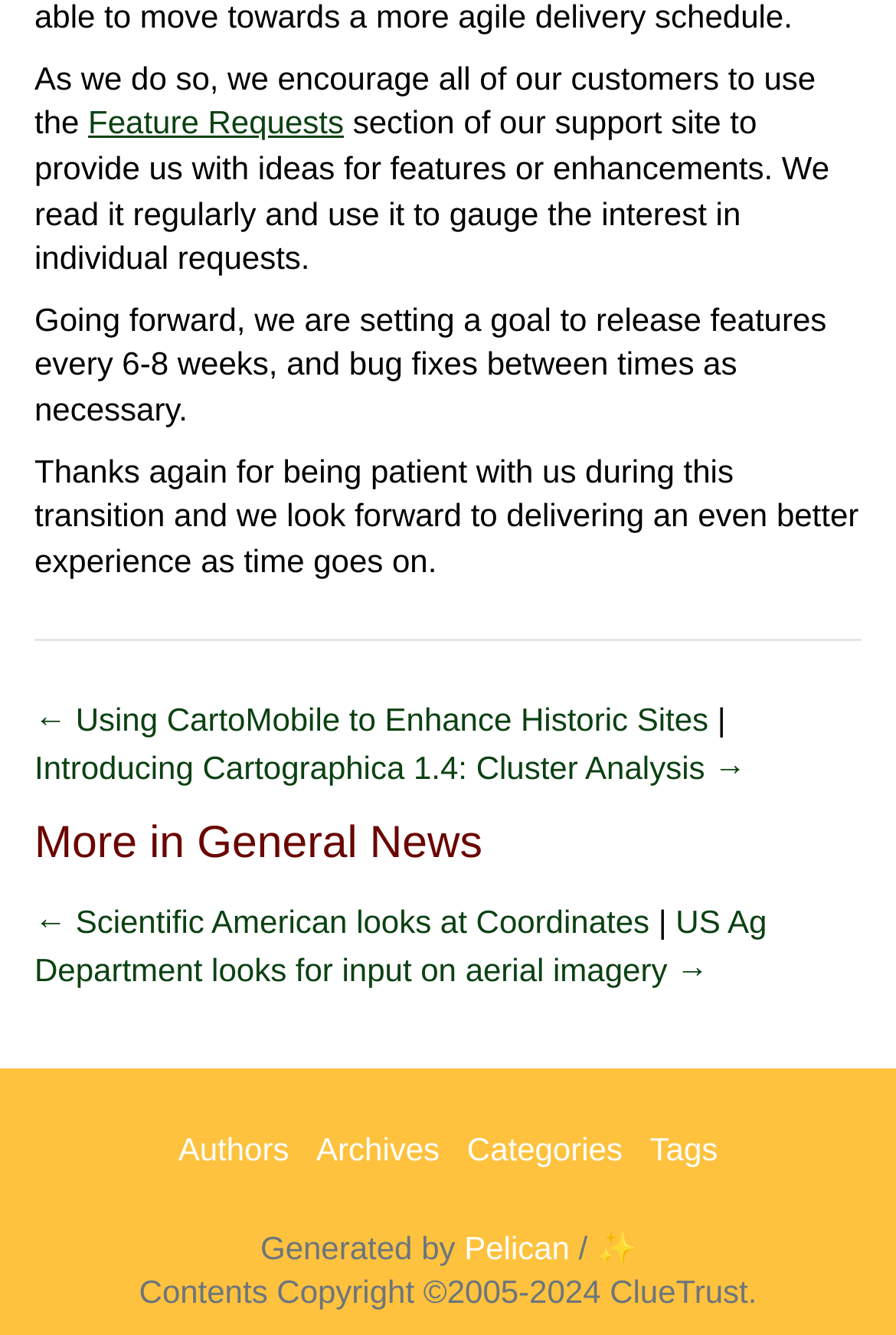Use a single word or phrase to answer the following:
What is the goal for releasing features?

Every 6-8 weeks